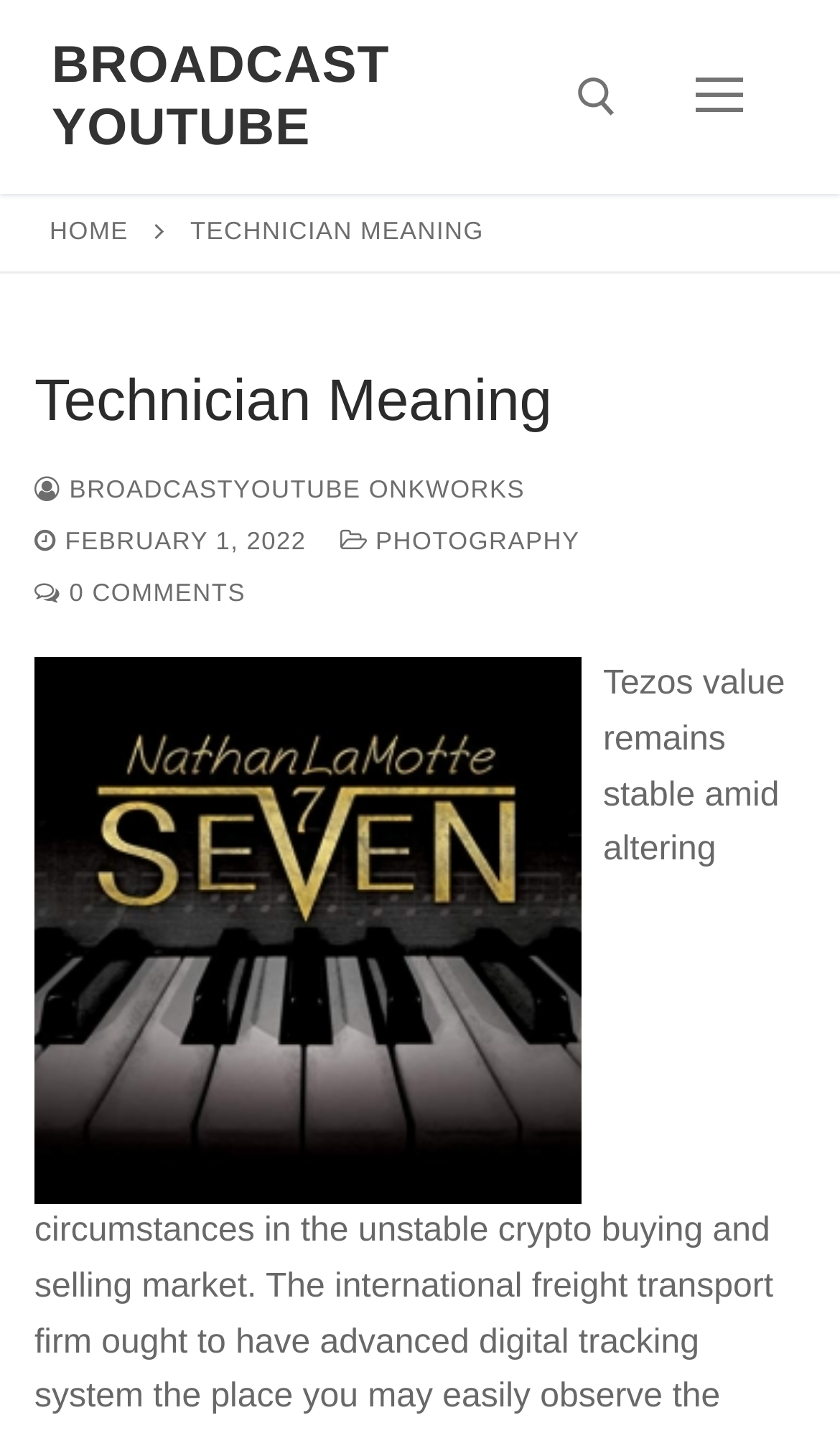What is the name of the YouTube channel?
With the help of the image, please provide a detailed response to the question.

I found the answer by looking at the link with the text 'BROADCAST YOUTUBE' which is located at the top of the webpage, indicating that it is the name of the YouTube channel.